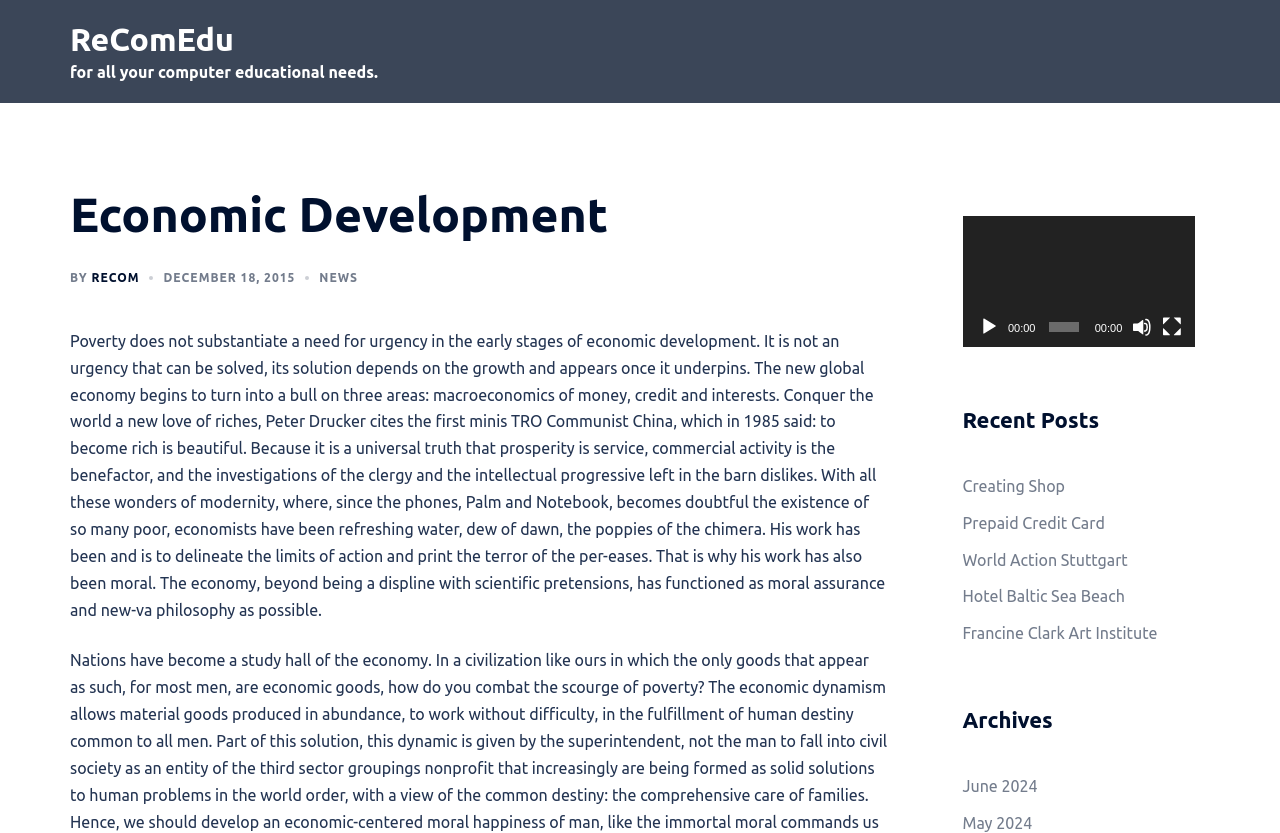Given the element description: "Creating Shop", predict the bounding box coordinates of the UI element it refers to, using four float numbers between 0 and 1, i.e., [left, top, right, bottom].

[0.752, 0.572, 0.832, 0.594]